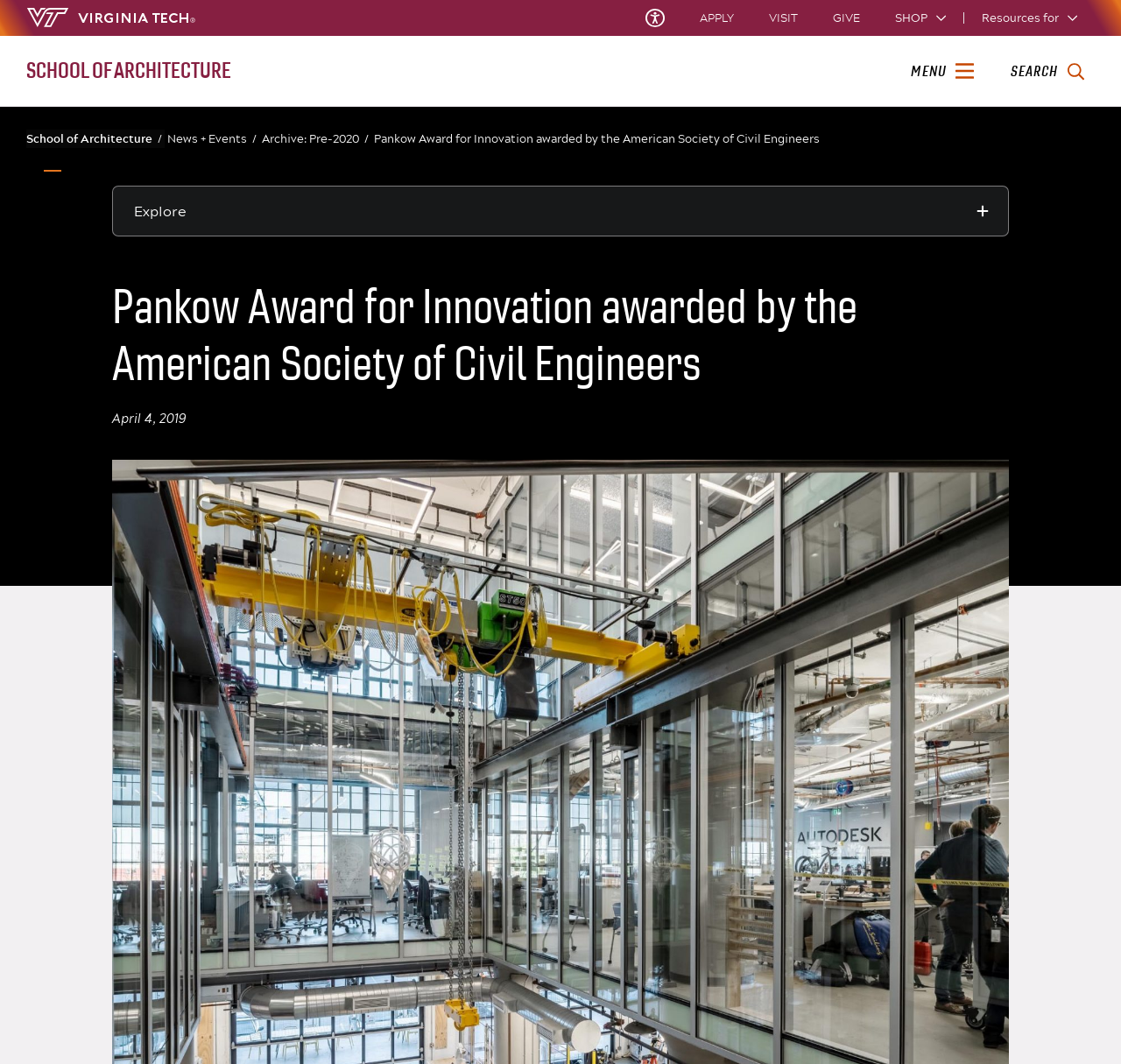Analyze the image and provide a detailed answer to the question: How many sections are in the 'Page Context' navigation?

I counted the links under the navigation 'Page Context', which are 'School of Architecture', 'News + Events', 'Archive: Pre-2020', and 'Pankow Award for Innovation awarded by the American Society of Civil Engineers'. Therefore, there are 4 sections.